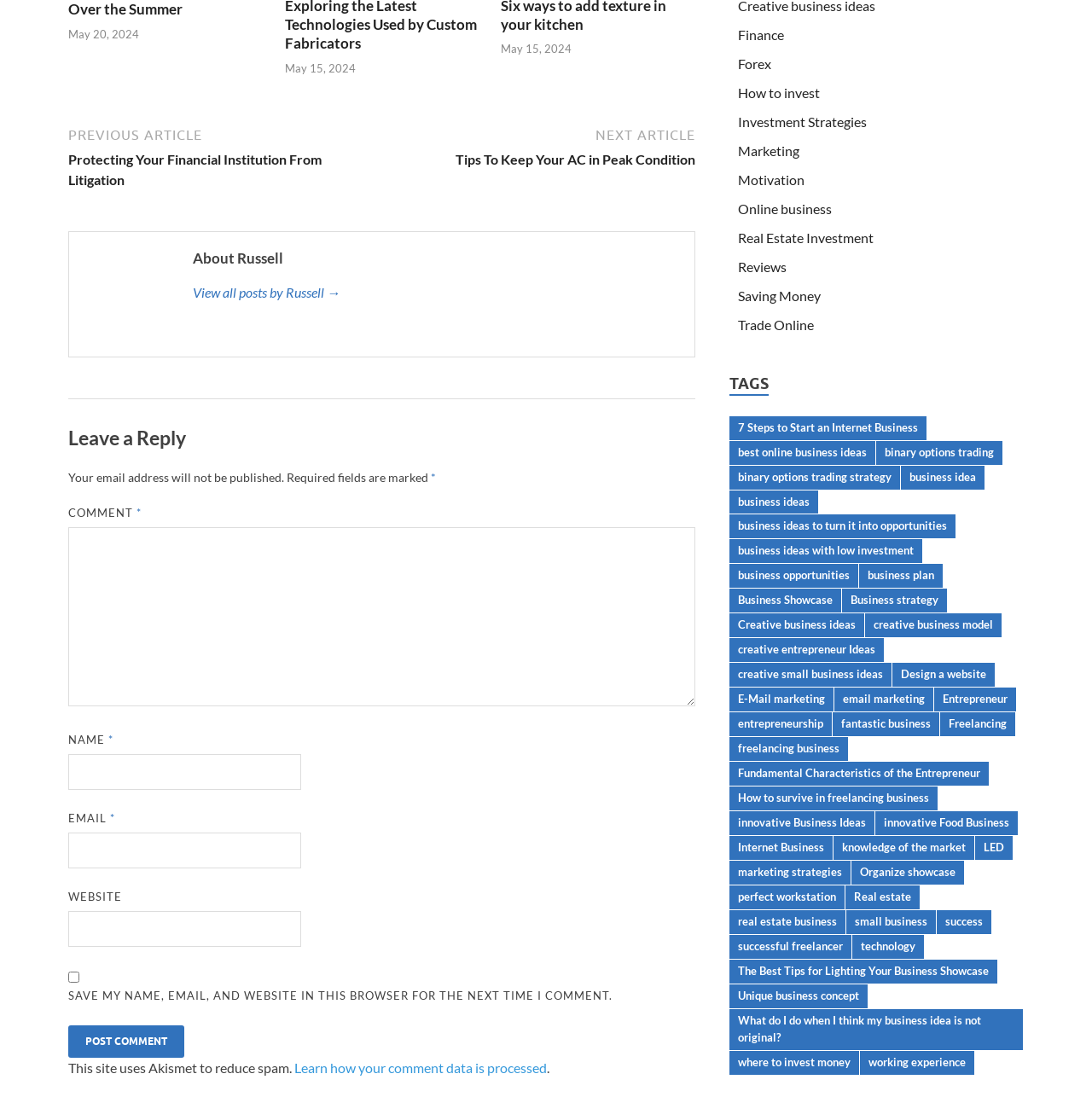Determine the bounding box coordinates for the area you should click to complete the following instruction: "Learn how your comment data is processed".

[0.27, 0.966, 0.501, 0.98]